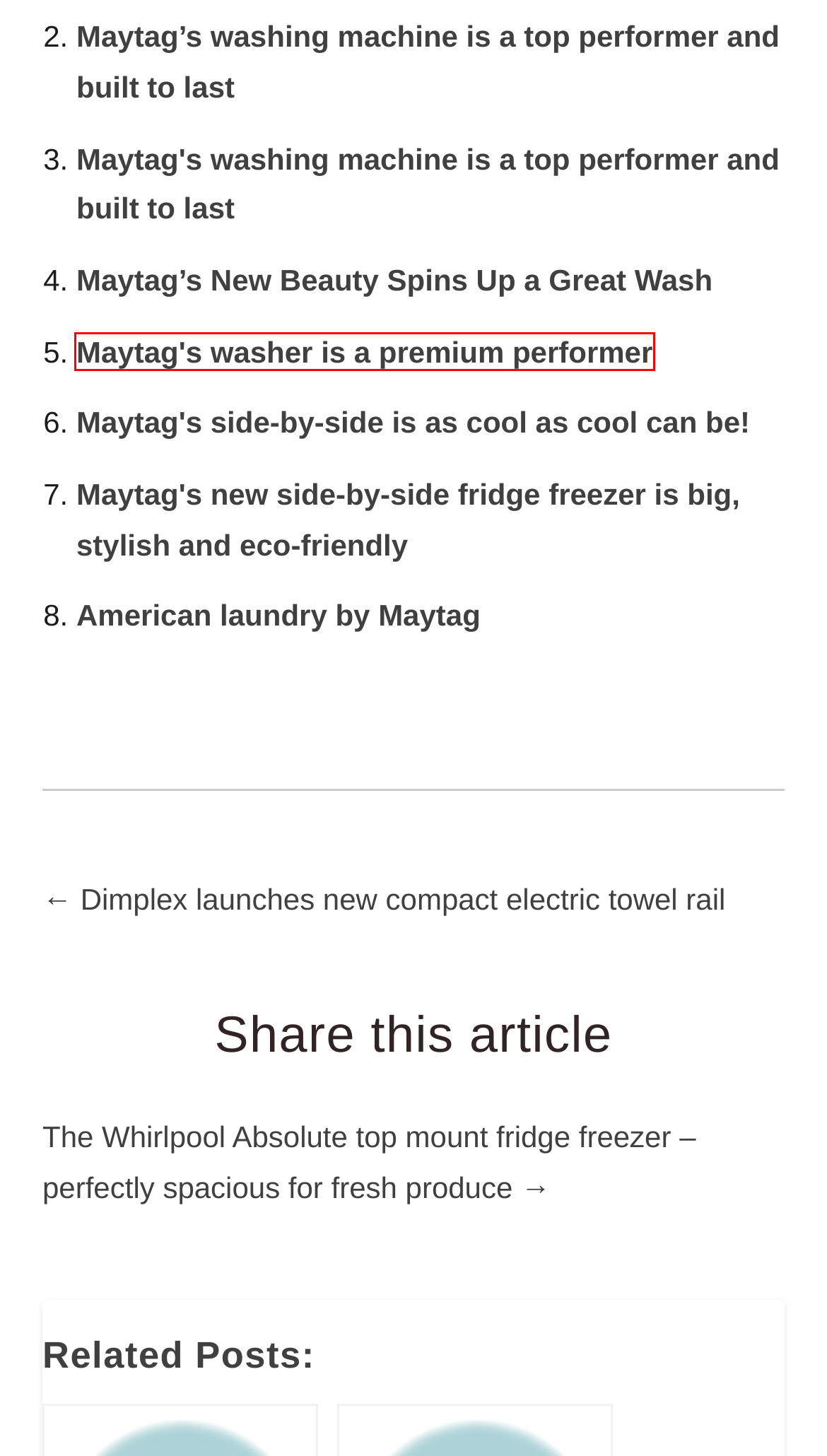You have a screenshot of a webpage with a red bounding box around a UI element. Determine which webpage description best matches the new webpage that results from clicking the element in the bounding box. Here are the candidates:
A. Maytag's side-by-side is as cool as cool can be! - jmm PR
B. American laundry by Maytag - jmm PR
C. Maytag's new side-by-side fridge freezer is big, stylish and eco-friendly - jmm PR
D. The Whirlpool Absolute top mount fridge freezer - perfectly spacious for fresh produce - jmm PR
E. Maytag's washing machine is a top performer and built to last - jmm PR
F. Maytag's washer is a premium performer - jmm PR
G. Maytag's New Beauty Spins Up a Great Wash - jmm PR
H. Dimplex launches new compact electric towel rail - jmm PR

F